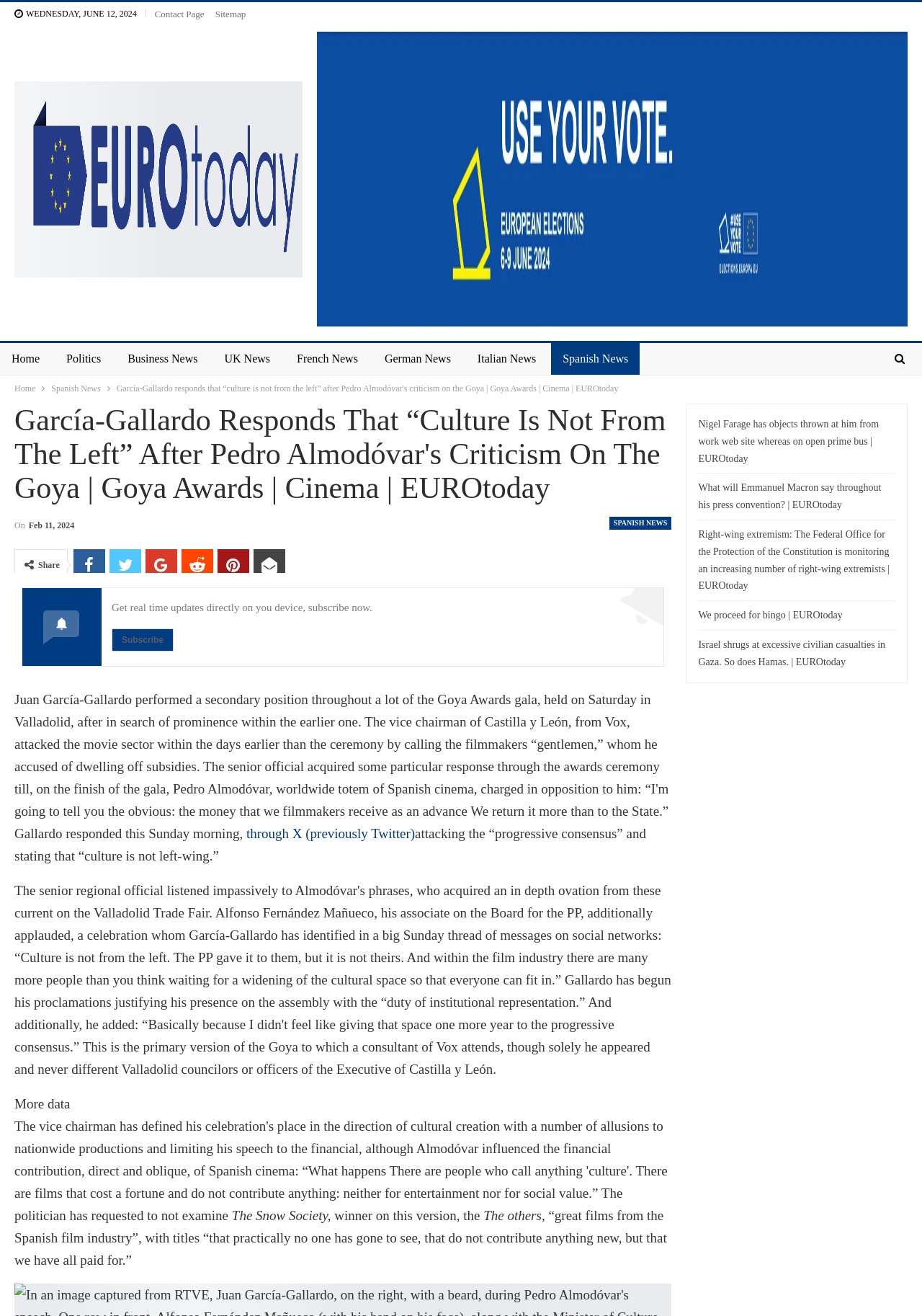Find the bounding box coordinates for the area that must be clicked to perform this action: "Click on the 'Subscribe' button".

[0.121, 0.477, 0.188, 0.495]